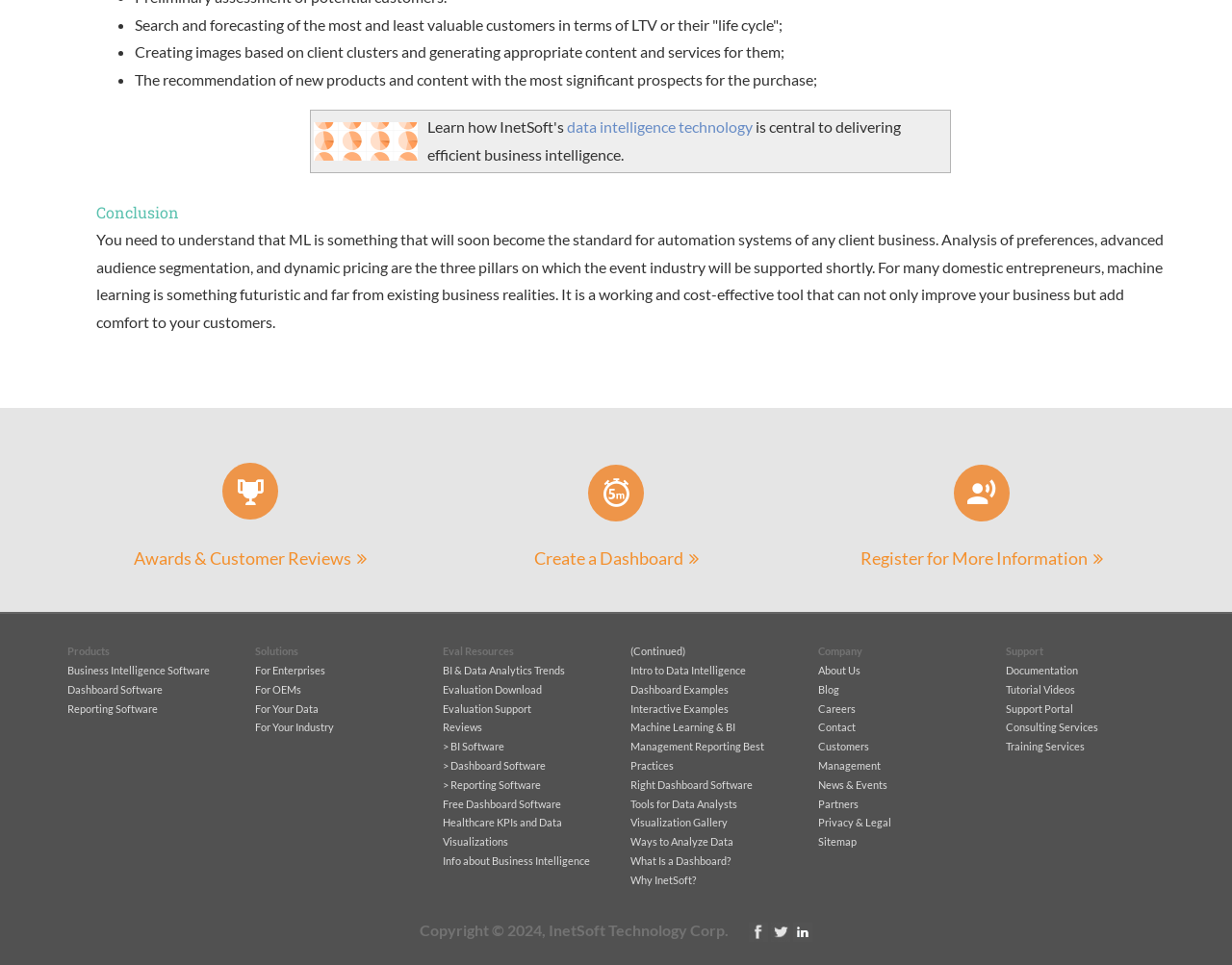Please reply to the following question with a single word or a short phrase:
What social media platforms are linked on the webpage?

Facebook, Twitter, Linkedin